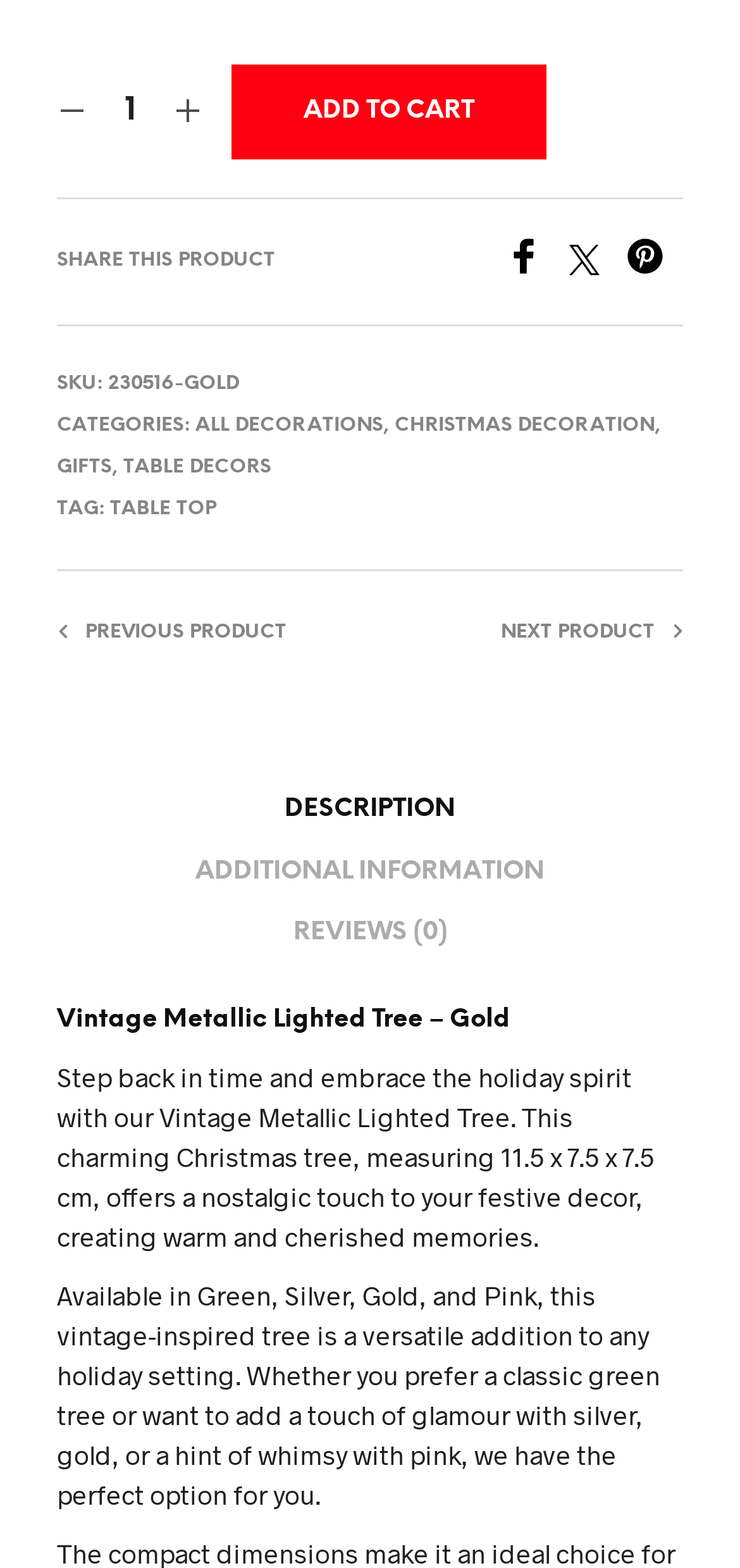What is the product's description?
Using the visual information, answer the question in a single word or phrase.

Vintage Metallic Lighted Tree